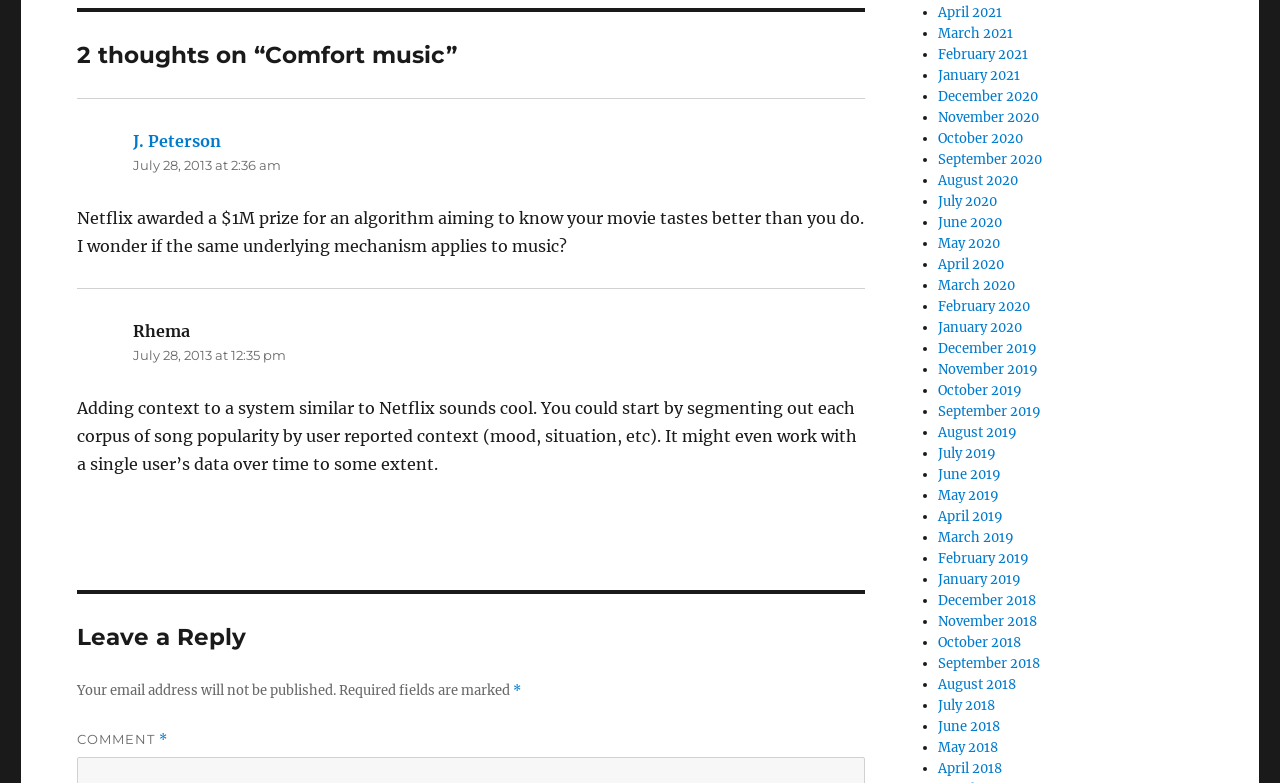How many months are listed in the archive section?
Based on the image, answer the question with as much detail as possible.

The number of months listed in the archive section can be determined by counting the number of list items in the archive section, which contains 24 months from April 2021 to December 2018.